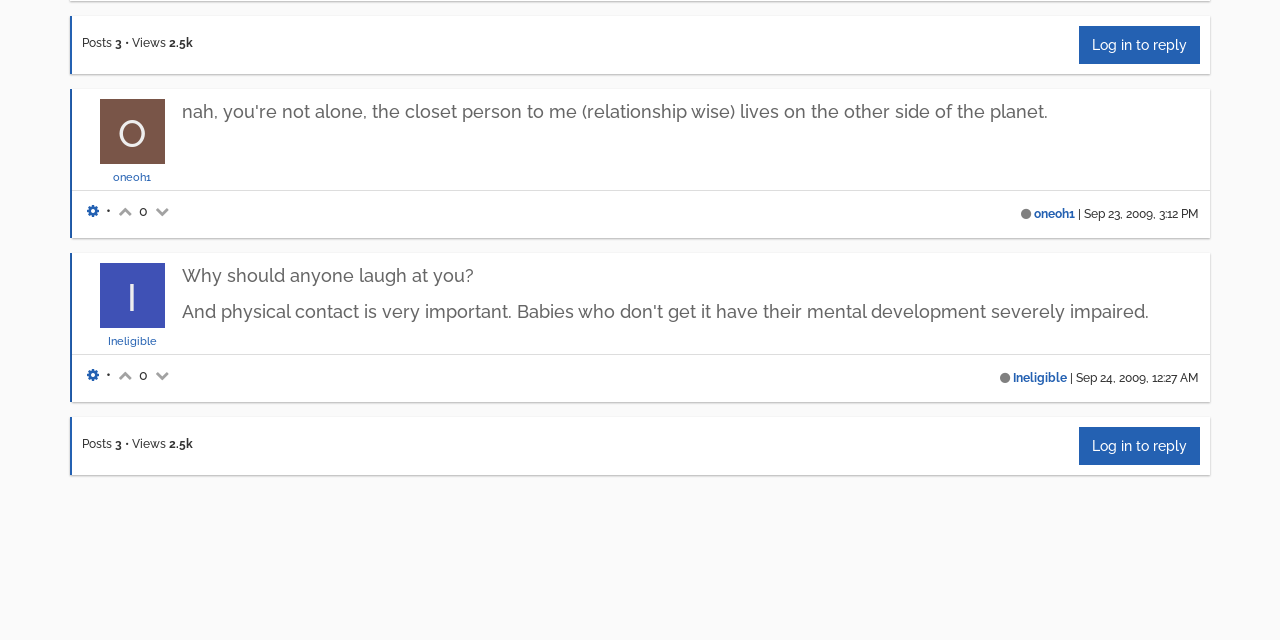Using the format (top-left x, top-left y, bottom-right x, bottom-right y), provide the bounding box coordinates for the described UI element. All values should be floating point numbers between 0 and 1: O

[0.078, 0.209, 0.129, 0.234]